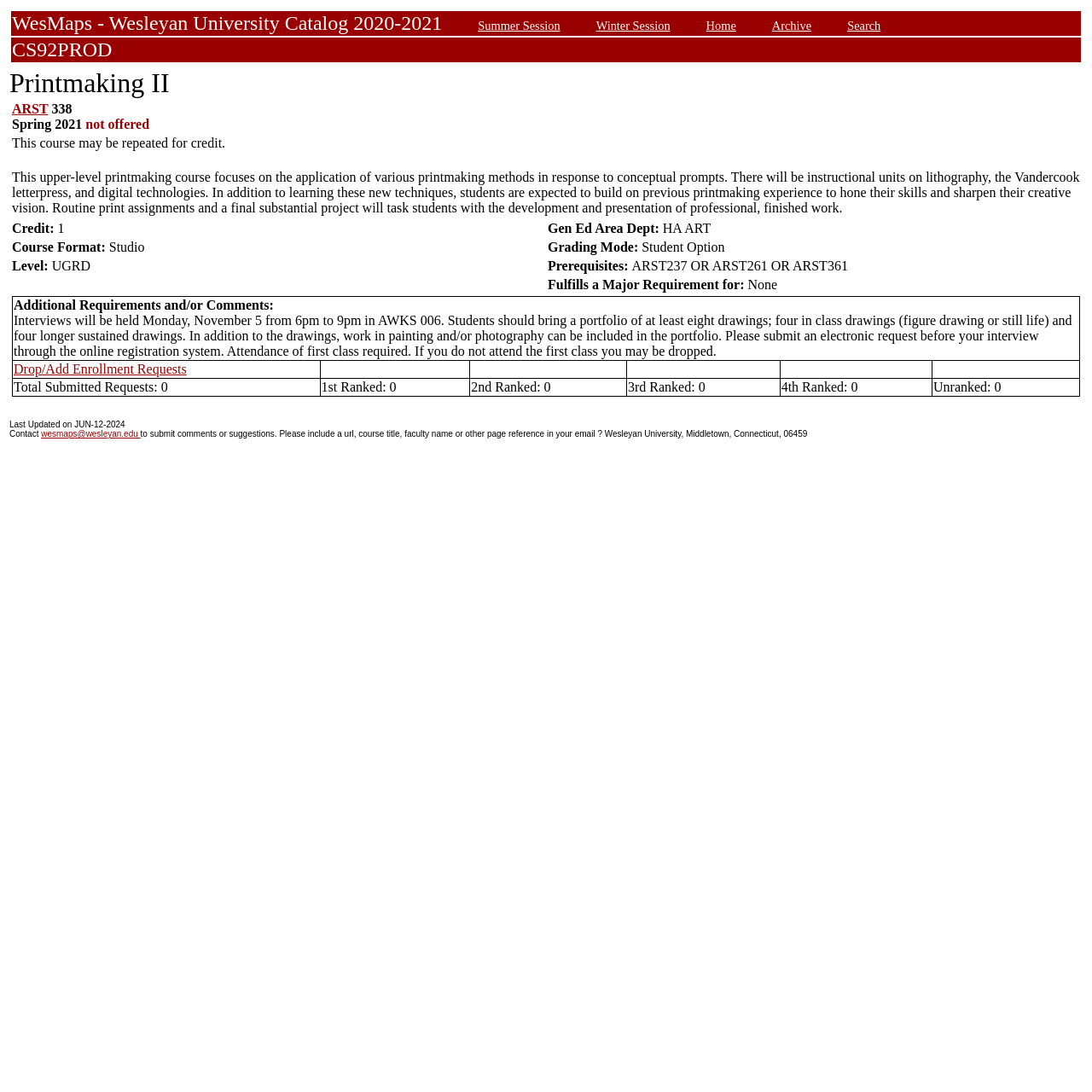Given the webpage screenshot, identify the bounding box of the UI element that matches this description: "Summer Session".

[0.438, 0.017, 0.513, 0.03]